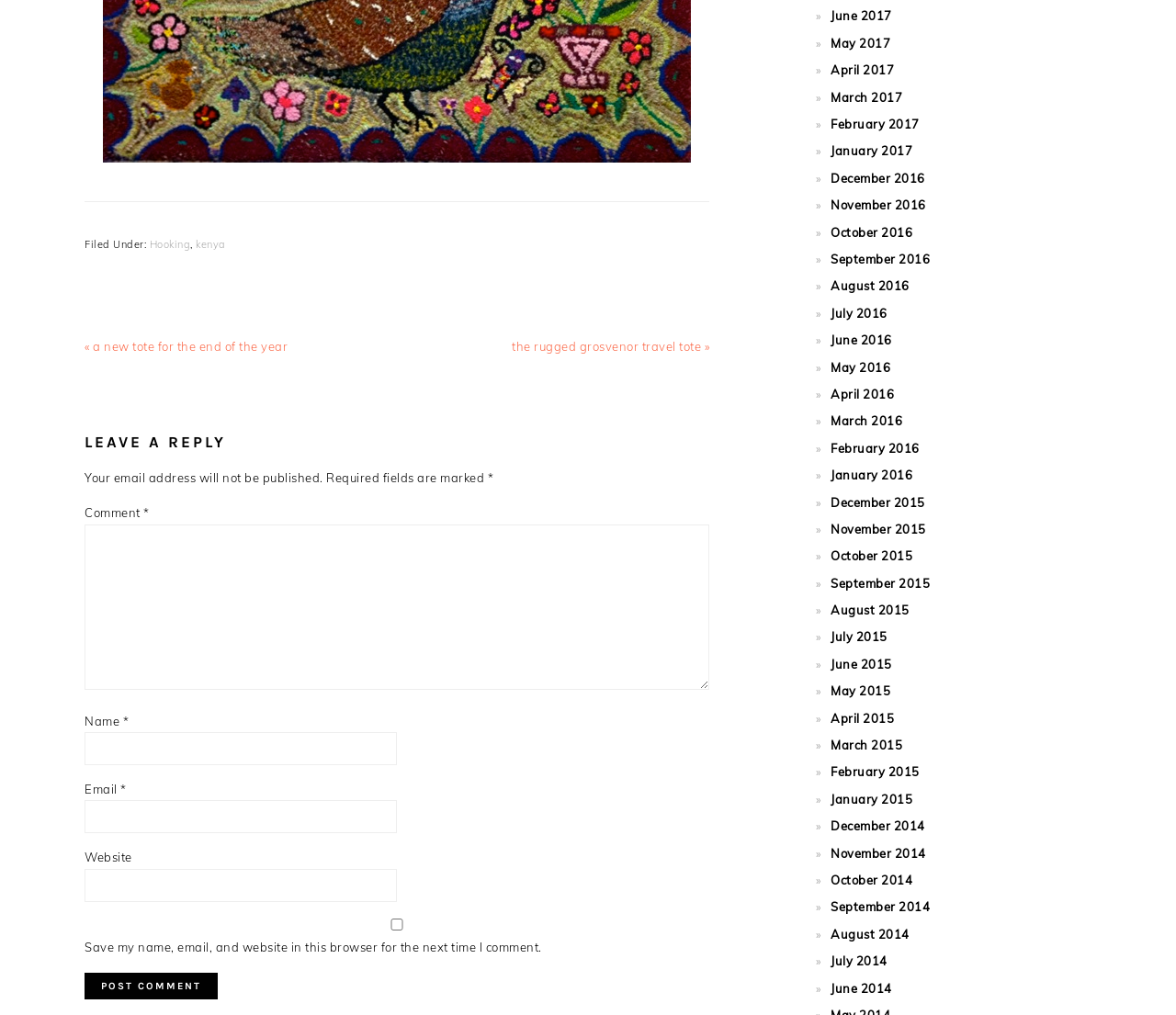Identify and provide the bounding box for the element described by: "parent_node: Name * name="author"".

[0.072, 0.721, 0.338, 0.754]